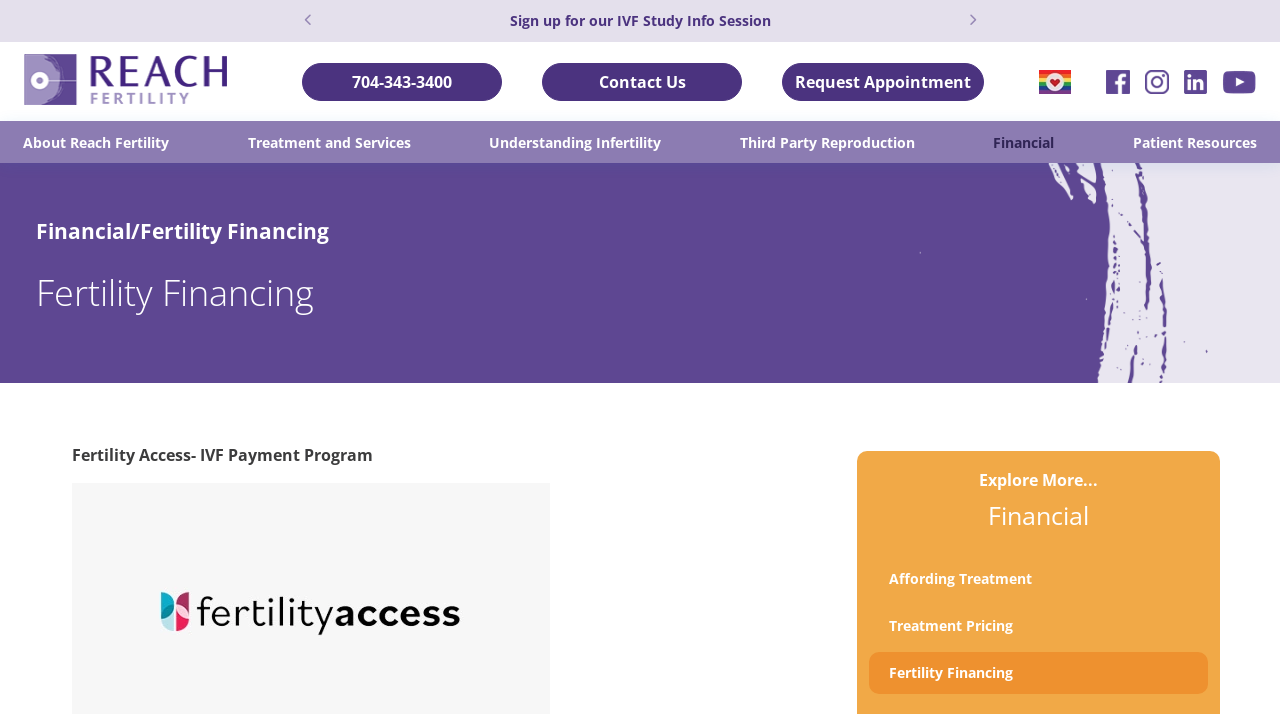Provide the bounding box for the UI element matching this description: "Financial".

[0.775, 0.169, 0.825, 0.228]